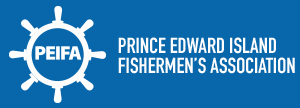What is the purpose of the logo?
Could you answer the question with a detailed and thorough explanation?

The caption states that the logo serves as a visual representation of the organization's commitment to promoting sustainable fishing practices and advocating for the interests of its members within the maritime community, indicating that the purpose of the logo is to visually represent the organization's mission and values.